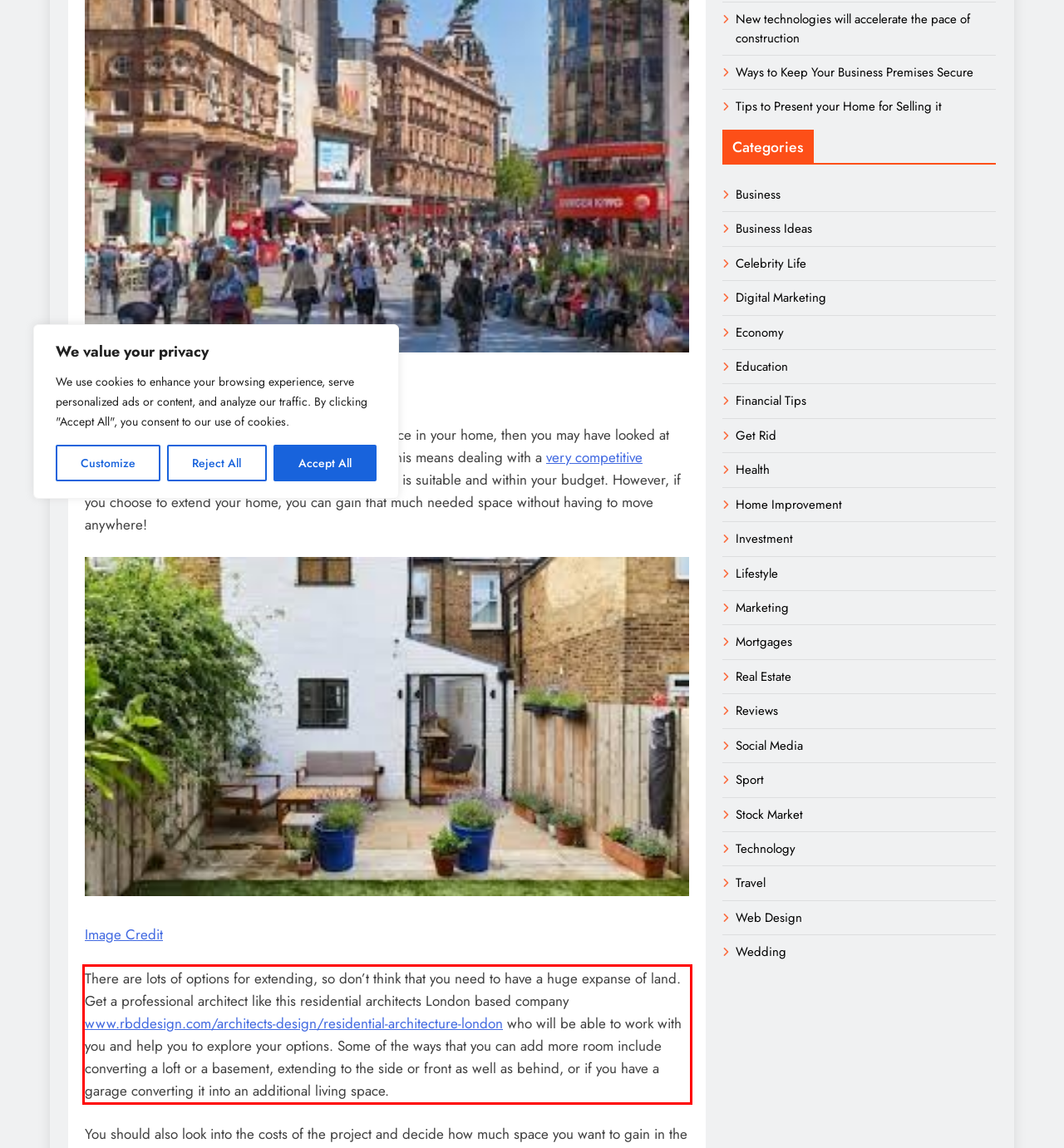Look at the webpage screenshot and recognize the text inside the red bounding box.

There are lots of options for extending, so don’t think that you need to have a huge expanse of land. Get a professional architect like this residential architects London based company www.rbddesign.com/architects-design/residential-architecture-london who will be able to work with you and help you to explore your options. Some of the ways that you can add more room include converting a loft or a basement, extending to the side or front as well as behind, or if you have a garage converting it into an additional living space.